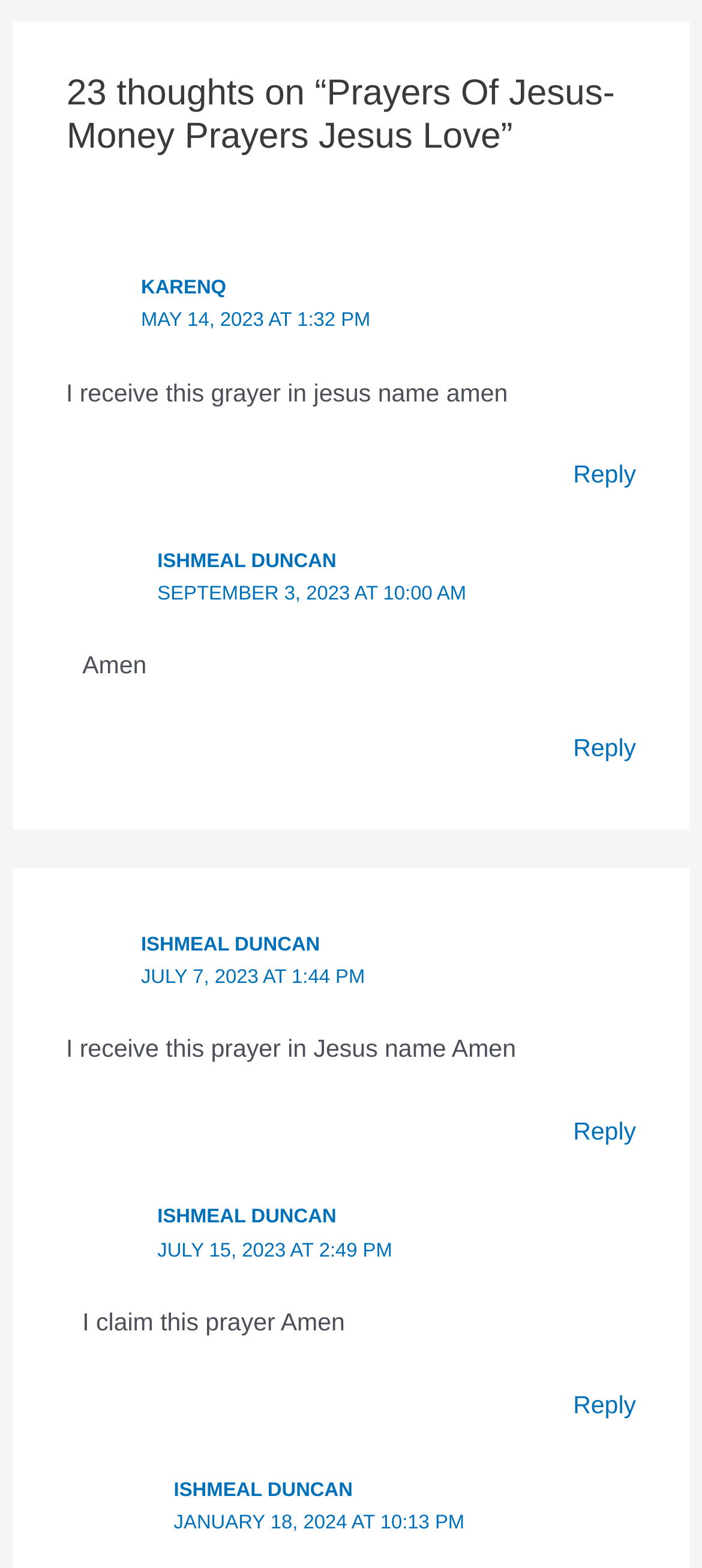Determine the bounding box coordinates of the area to click in order to meet this instruction: "Click on the 'Reply to Ishmeal duncan' link".

[0.816, 0.468, 0.906, 0.486]